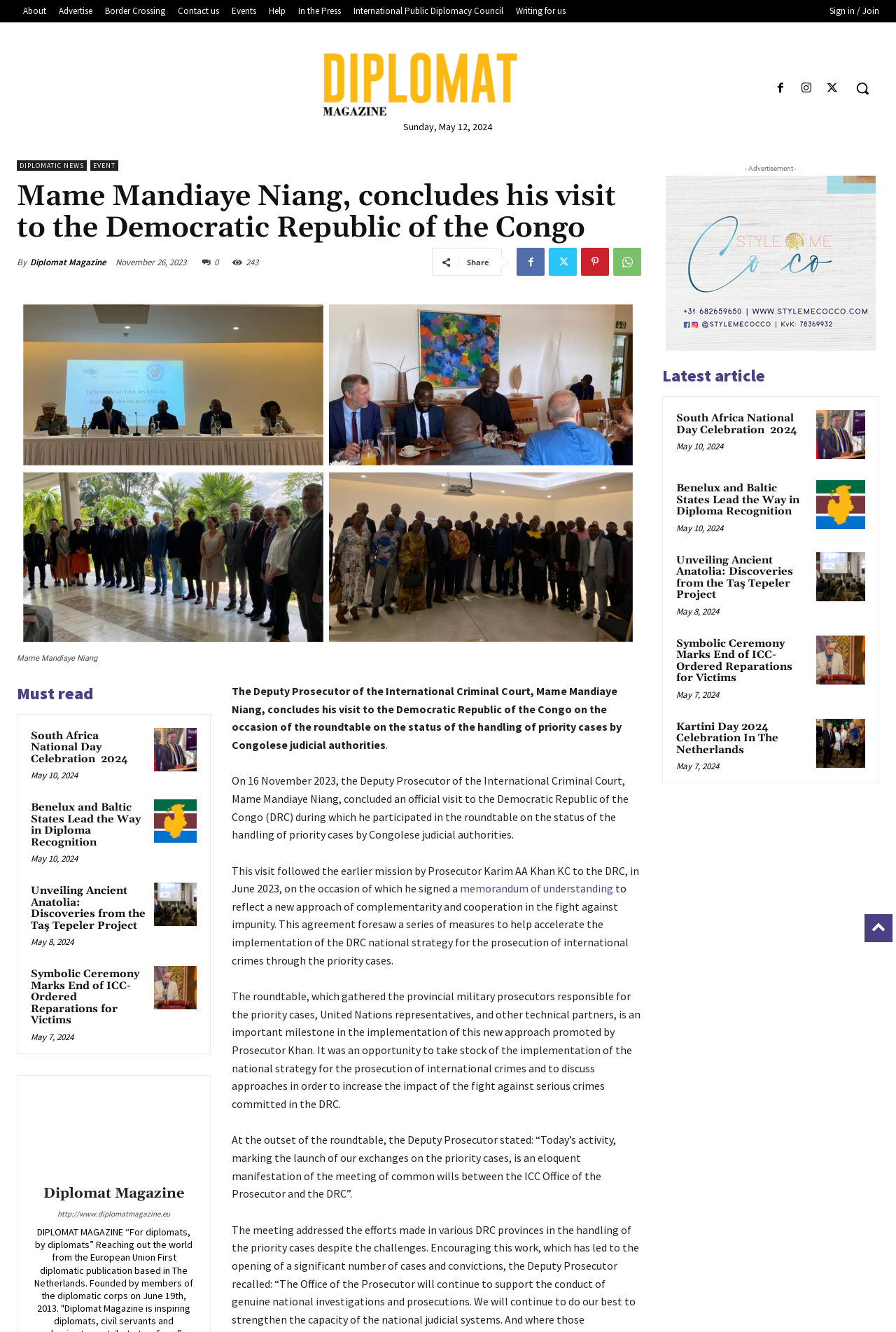Please identify the bounding box coordinates of the area that needs to be clicked to fulfill the following instruction: "View the 'Mame Mandiaye Niang' figure."

[0.019, 0.223, 0.716, 0.499]